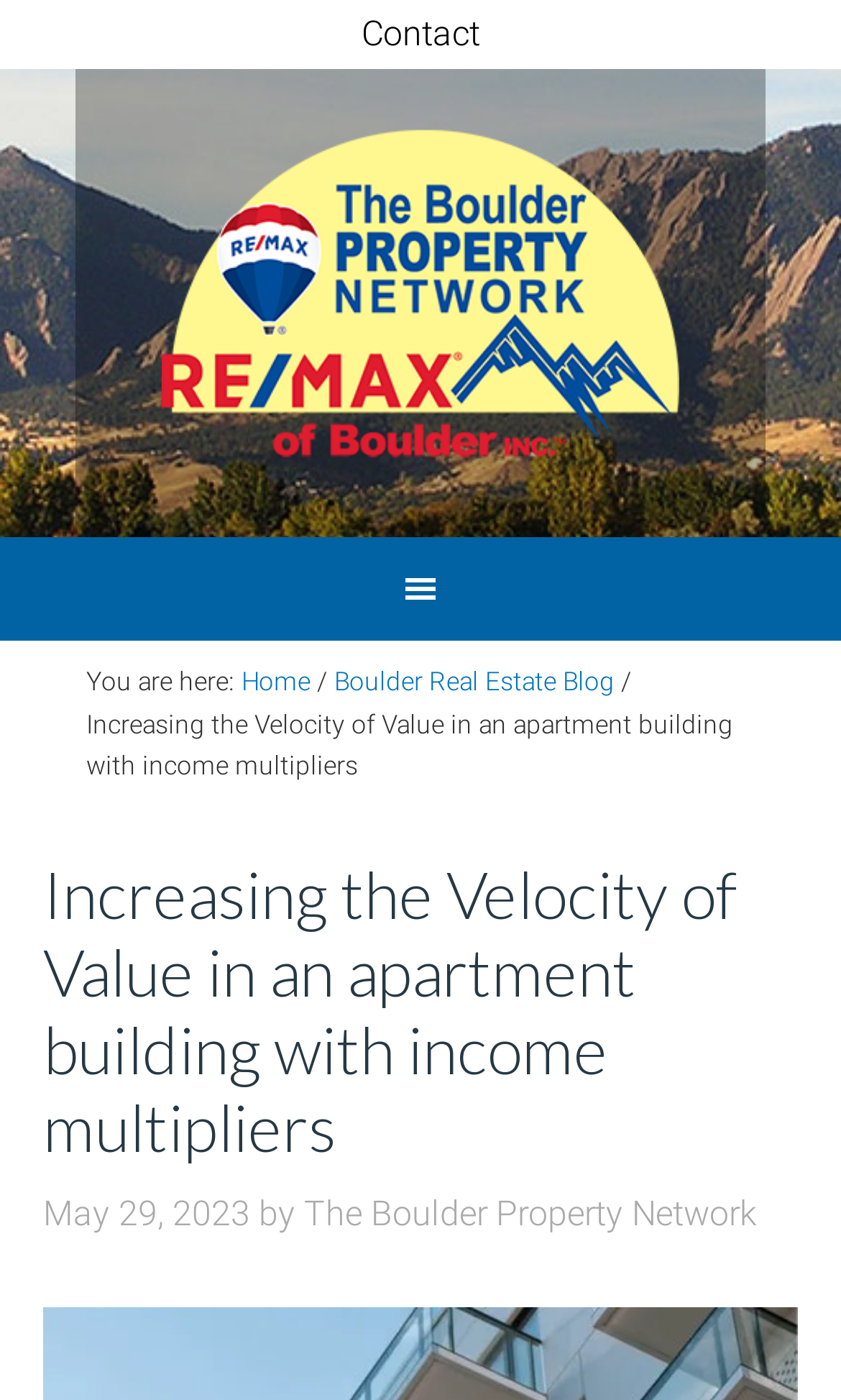Based on the image, please respond to the question with as much detail as possible:
What is the date of the article?

I found the answer by looking at the time element below the heading, which contains the static text 'May 29, 2023'.